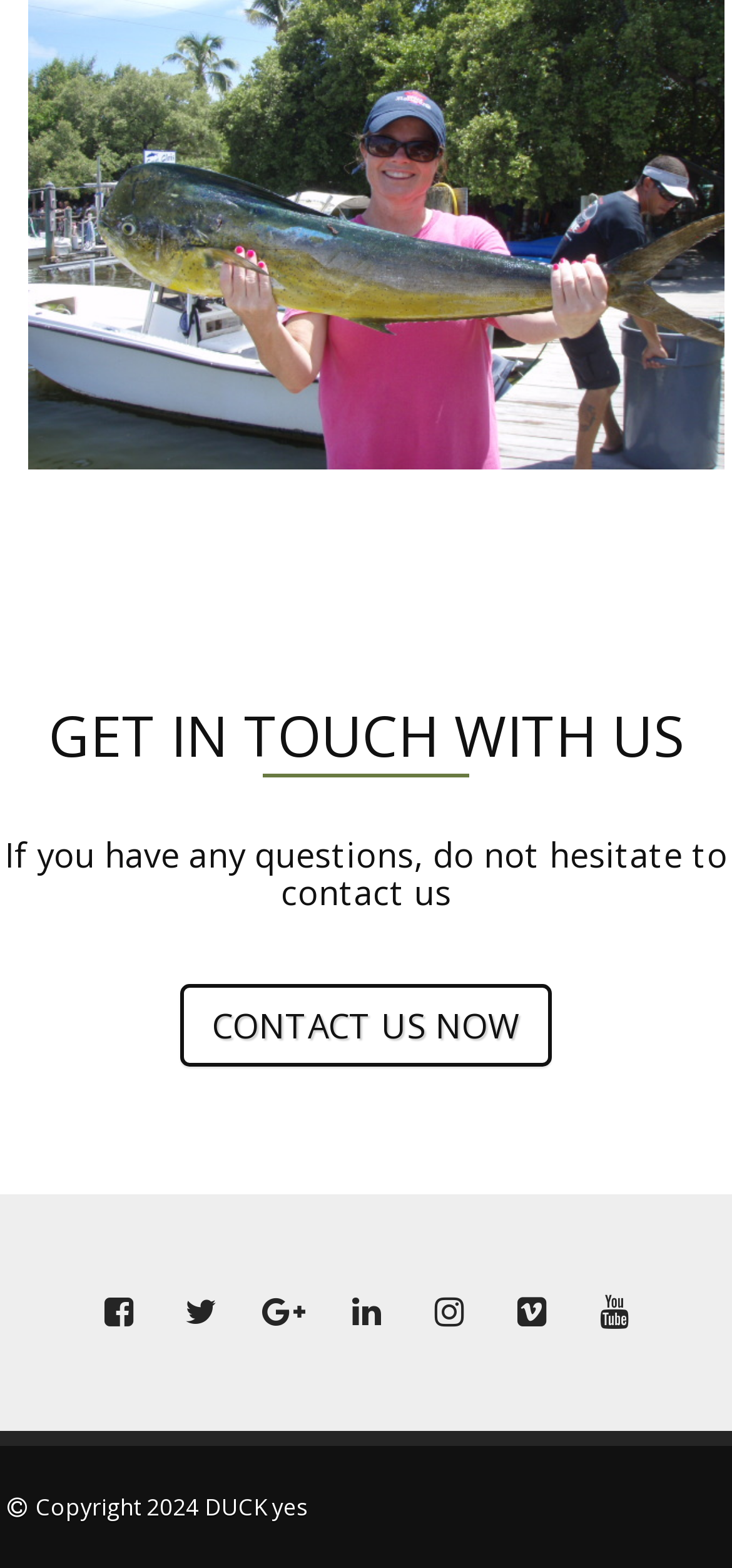Provide the bounding box coordinates for the area that should be clicked to complete the instruction: "Check copyright information".

[0.048, 0.95, 0.42, 0.971]